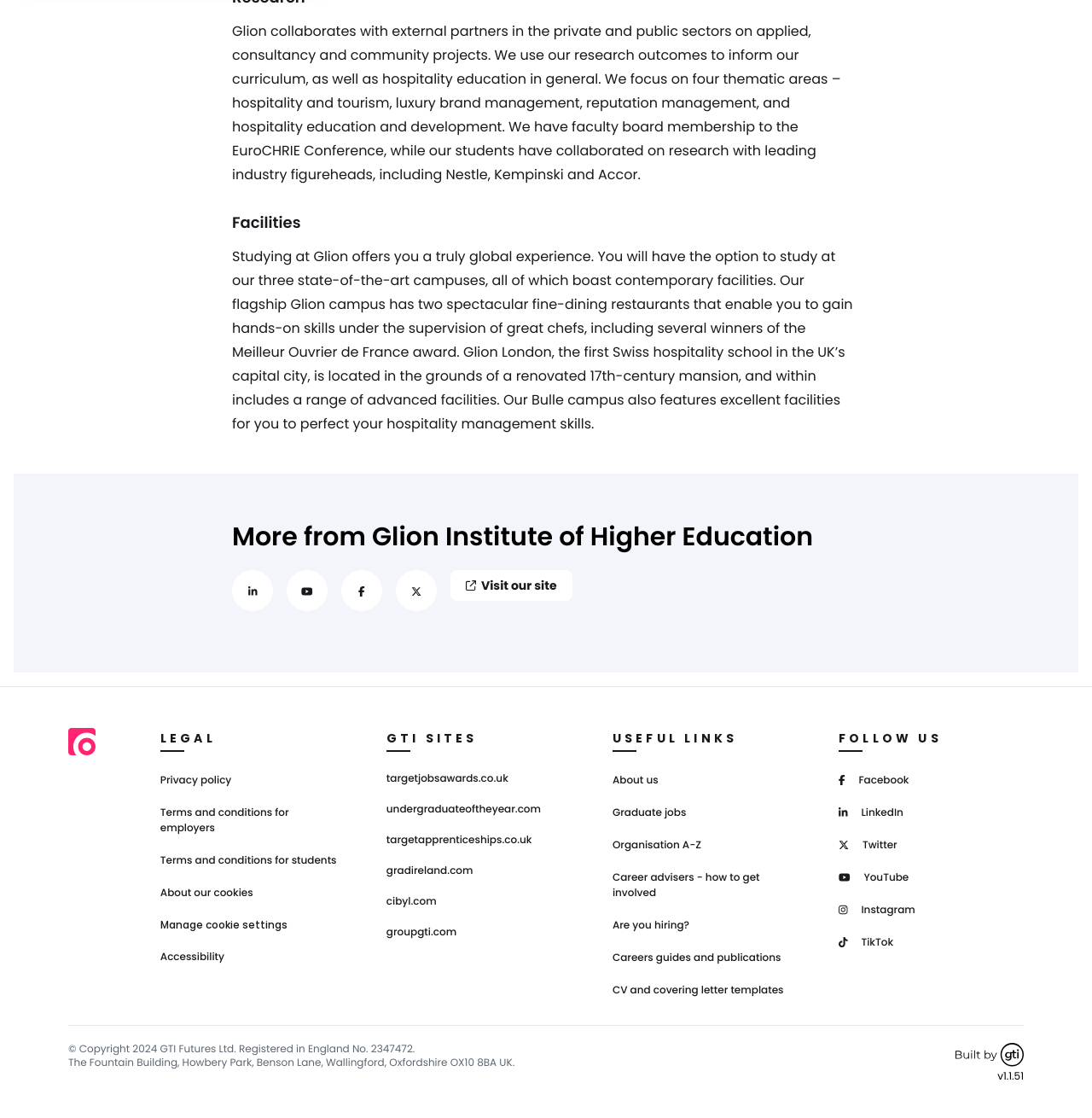Determine the bounding box coordinates for the element that should be clicked to follow this instruction: "Click the LinkedIn button". The coordinates should be given as four float numbers between 0 and 1, in the format [left, top, right, bottom].

[0.212, 0.51, 0.25, 0.547]